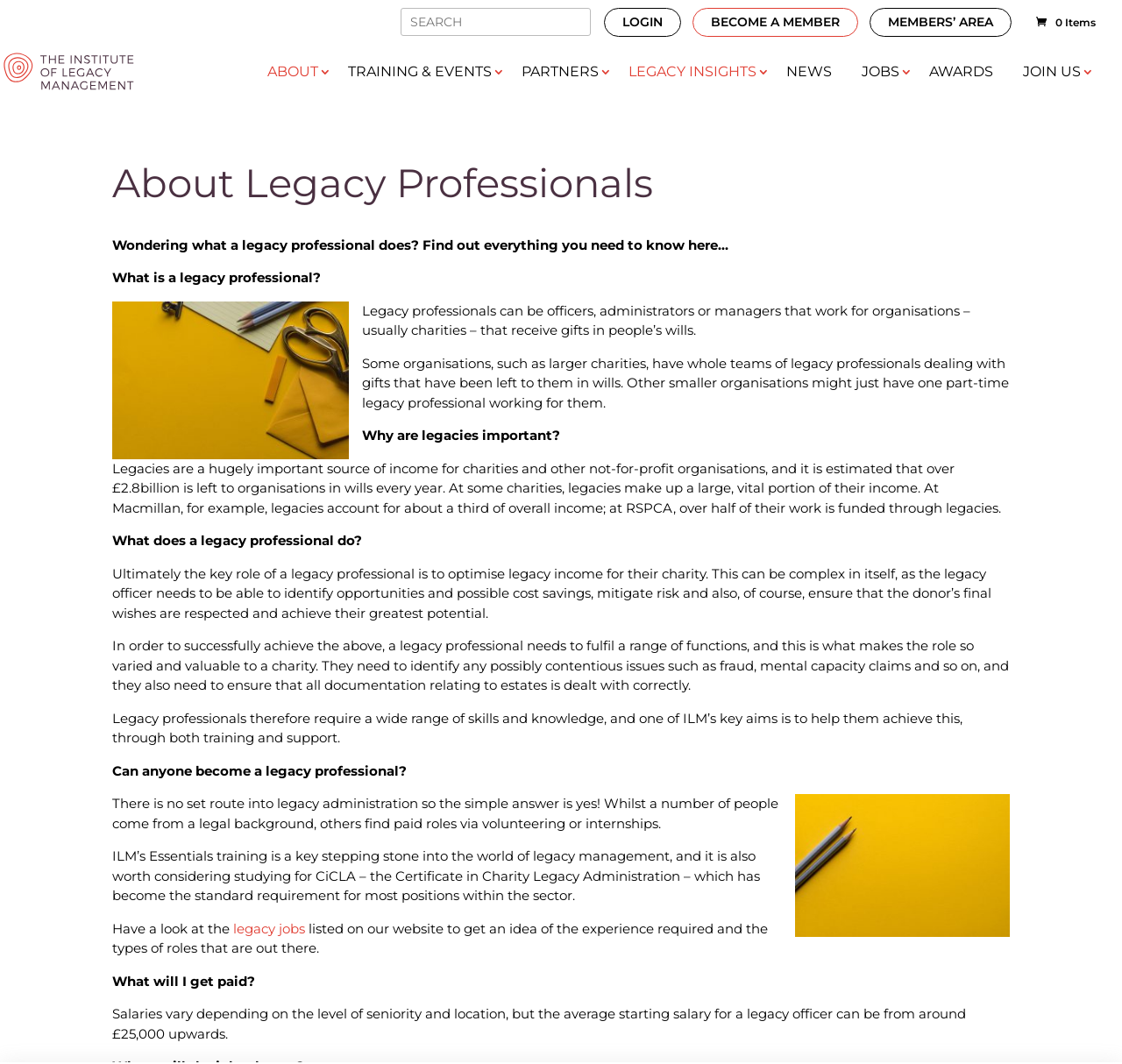What is the main role of a legacy professional?
Kindly give a detailed and elaborate answer to the question.

The webpage explains that the key role of a legacy professional is to optimise legacy income for their charity, which involves identifying opportunities and possible cost savings, mitigating risk, and ensuring that the donor’s final wishes are respected and achieve their greatest potential.